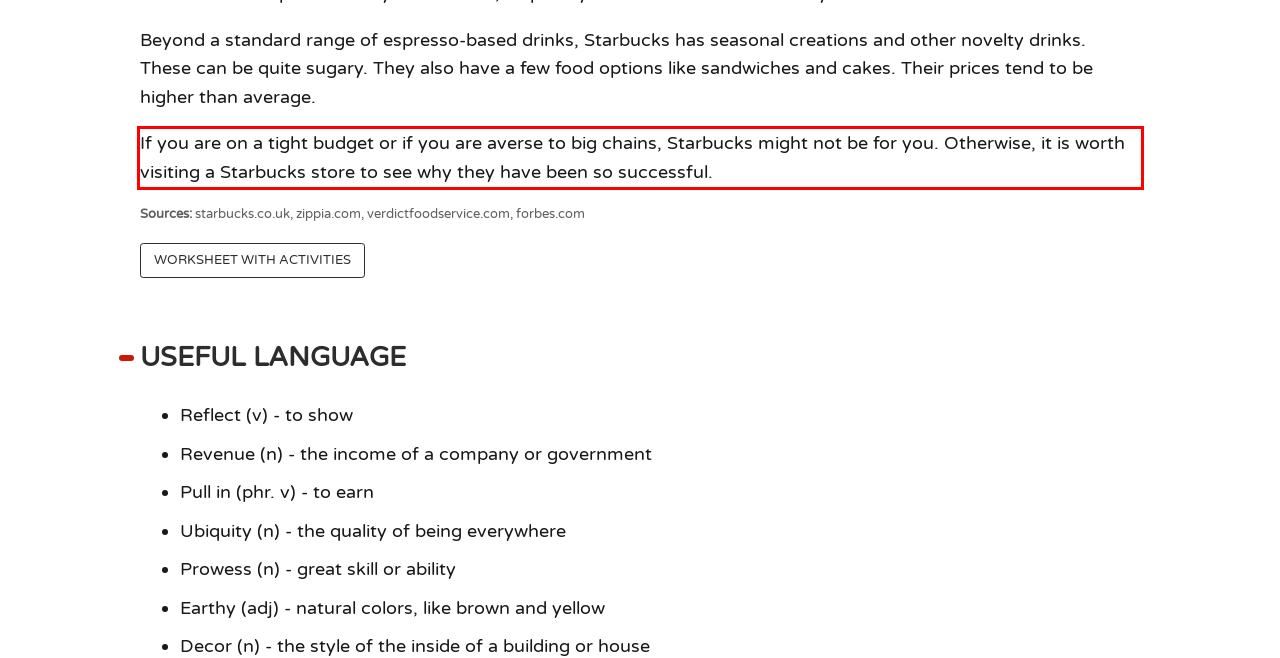Please look at the webpage screenshot and extract the text enclosed by the red bounding box.

If you are on a tight budget or if you are averse to big chains, Starbucks might not be for you. Otherwise, it is worth visiting a Starbucks store to see why they have been so successful.